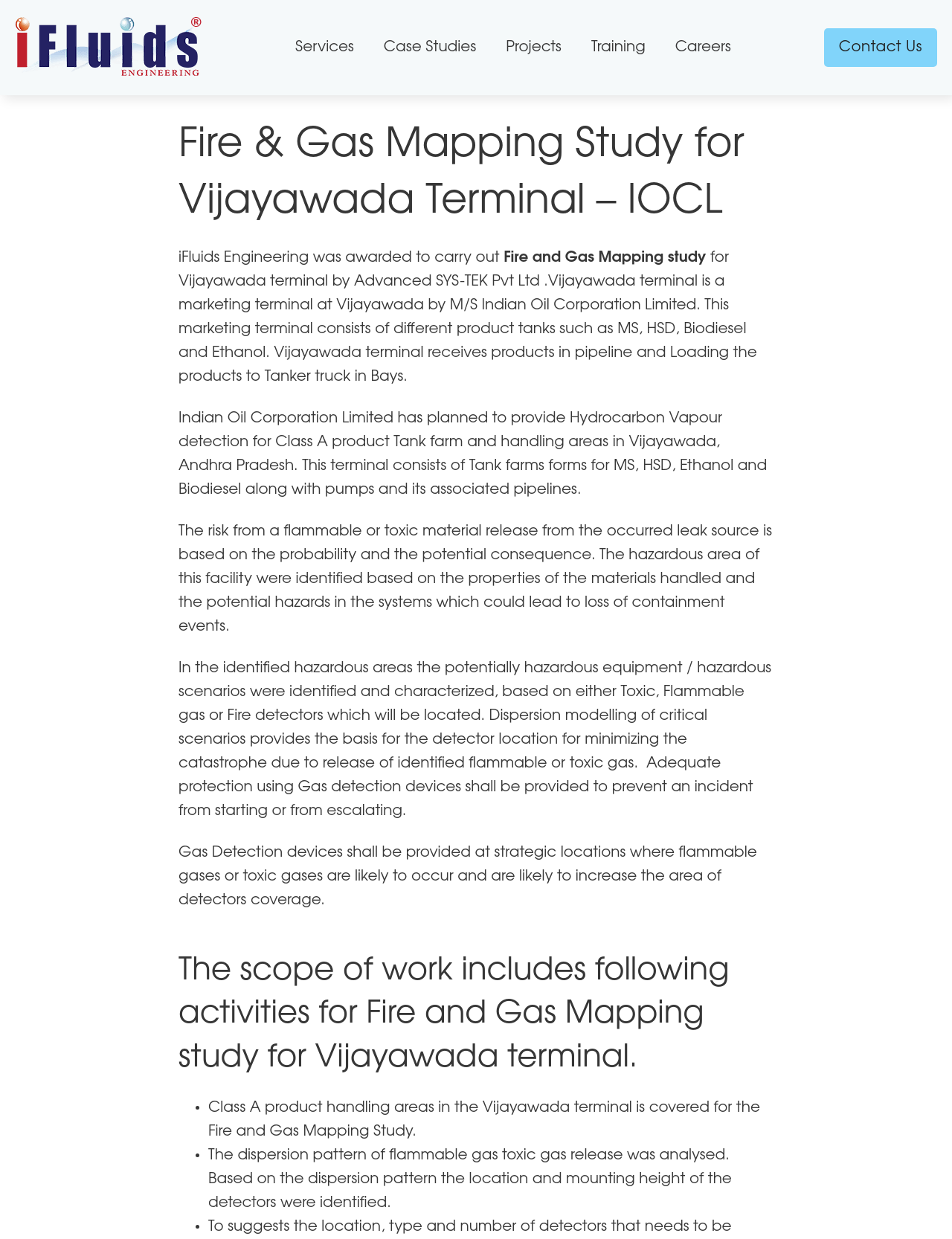Who is the owner of the Vijayawada terminal?
Use the image to answer the question with a single word or phrase.

Indian Oil Corporation Limited